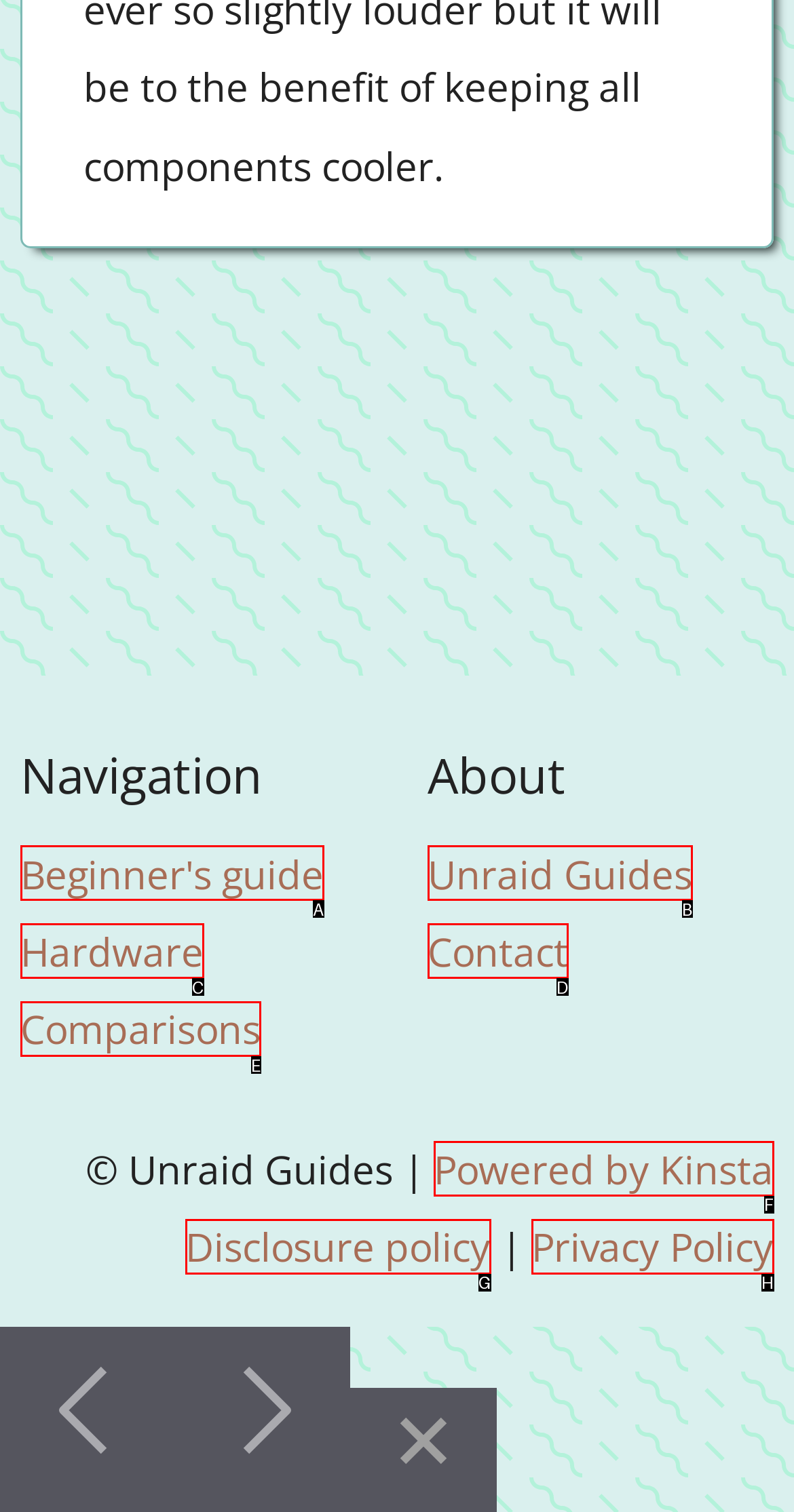Match the option to the description: Contact
State the letter of the correct option from the available choices.

D